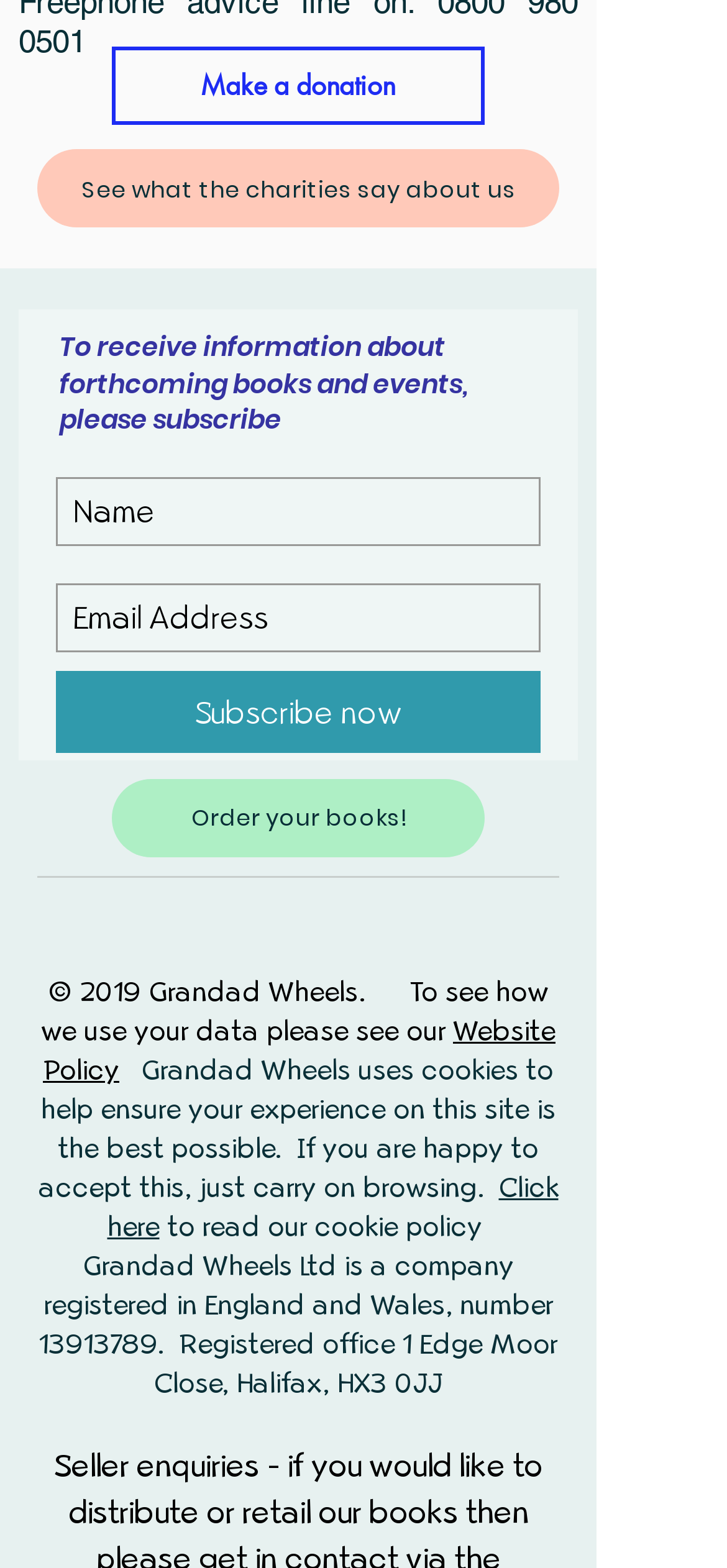Where is the registered office located?
Provide a concise answer using a single word or phrase based on the image.

Halifax, HX3 0JJ